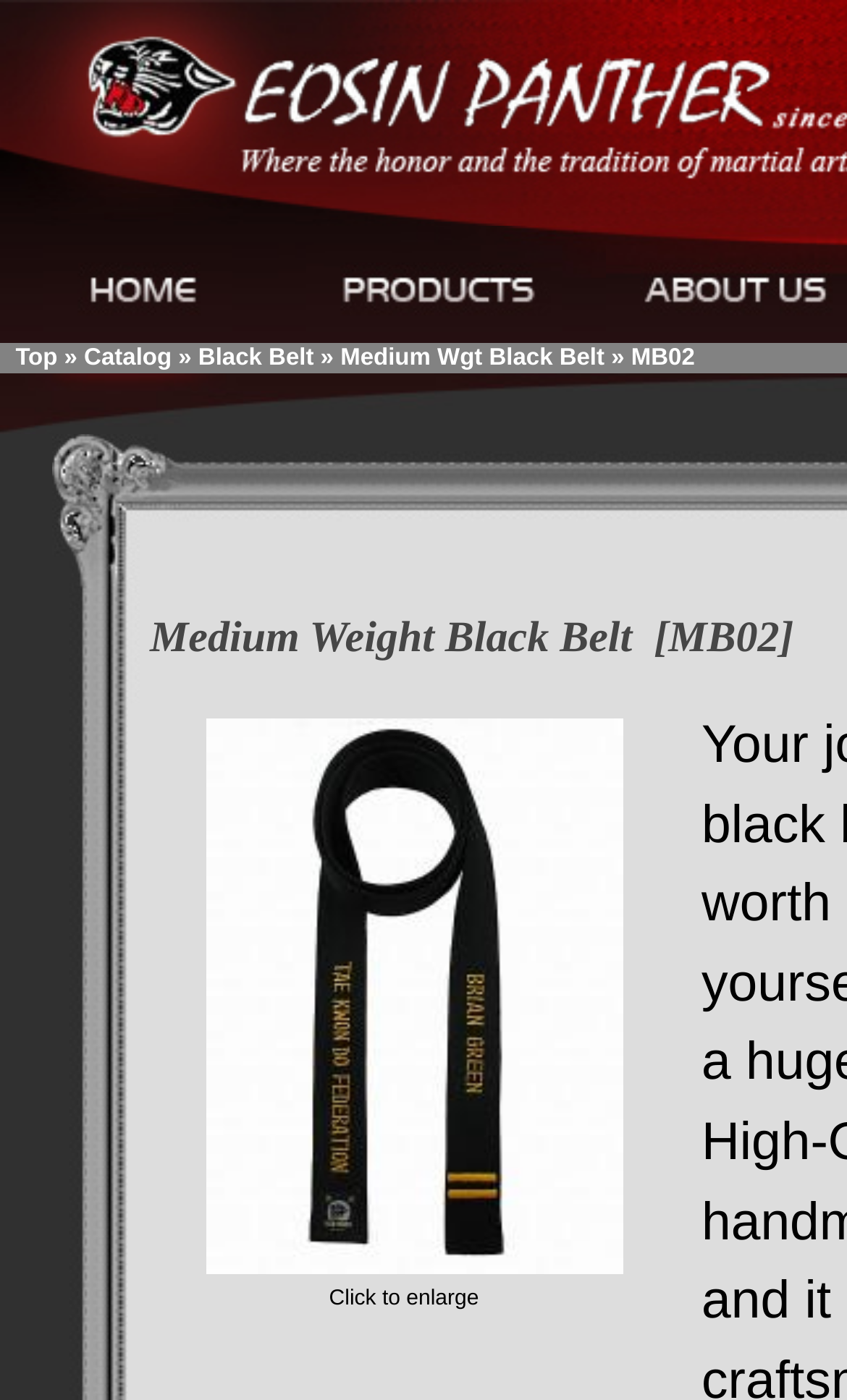Provide the bounding box coordinates for the UI element described in this sentence: "Click to enlarge". The coordinates should be four float values between 0 and 1, i.e., [left, top, right, bottom].

[0.389, 0.902, 0.565, 0.936]